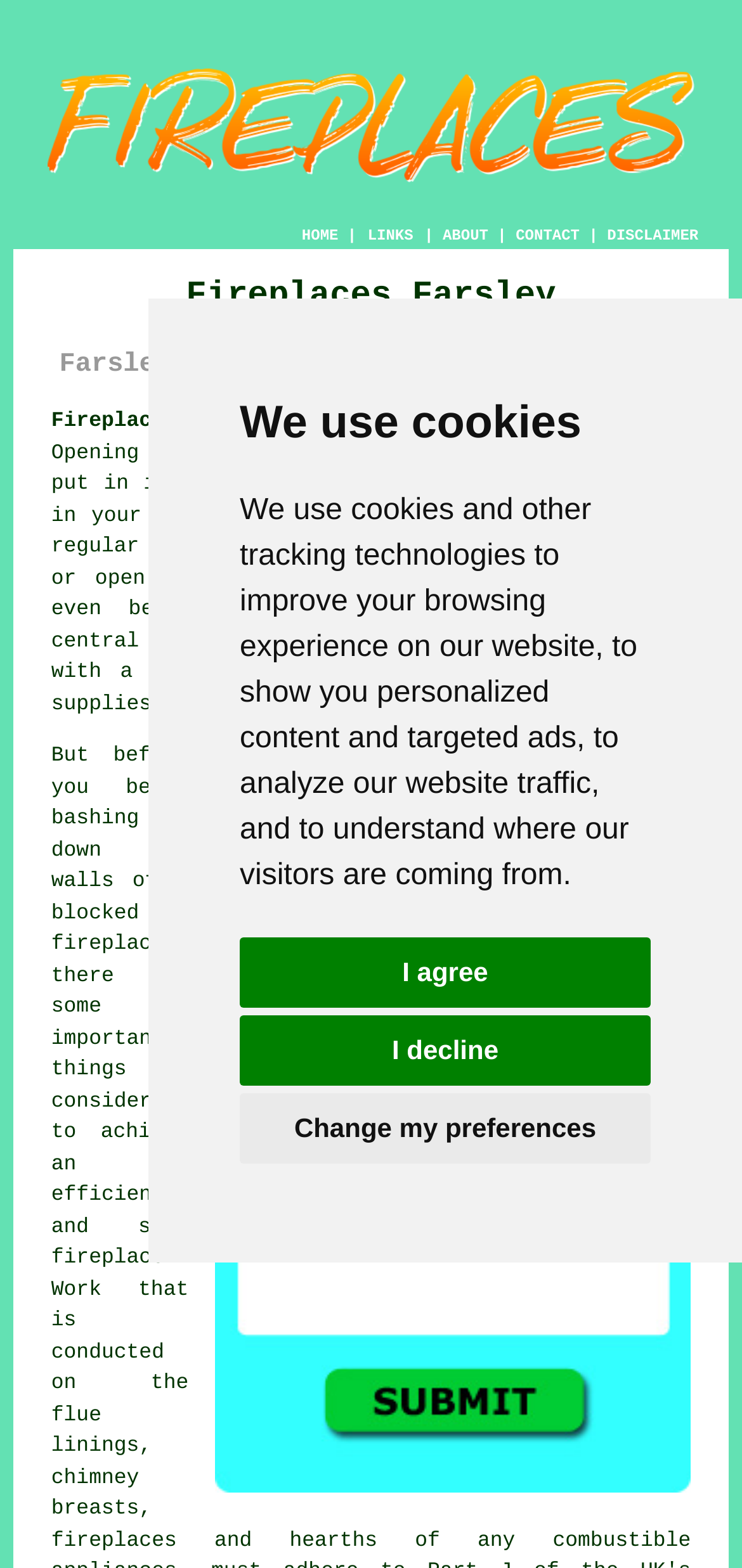Could you indicate the bounding box coordinates of the region to click in order to complete this instruction: "Click the CONTACT link".

[0.695, 0.145, 0.781, 0.156]